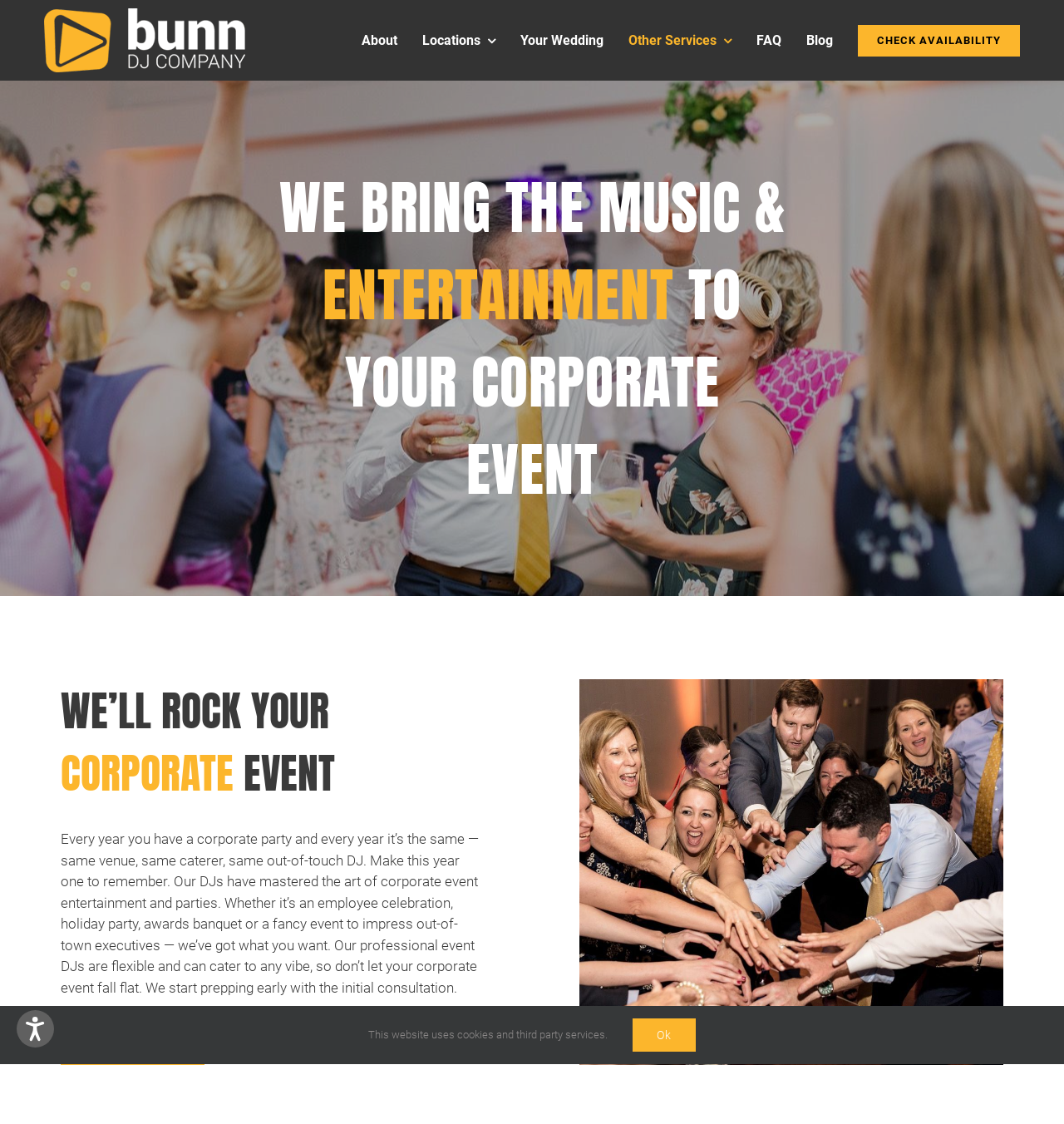Find the bounding box coordinates of the element to click in order to complete this instruction: "Read the post about Rowers Support Charity and Fund Spring Racing". The bounding box coordinates must be four float numbers between 0 and 1, denoted as [left, top, right, bottom].

None